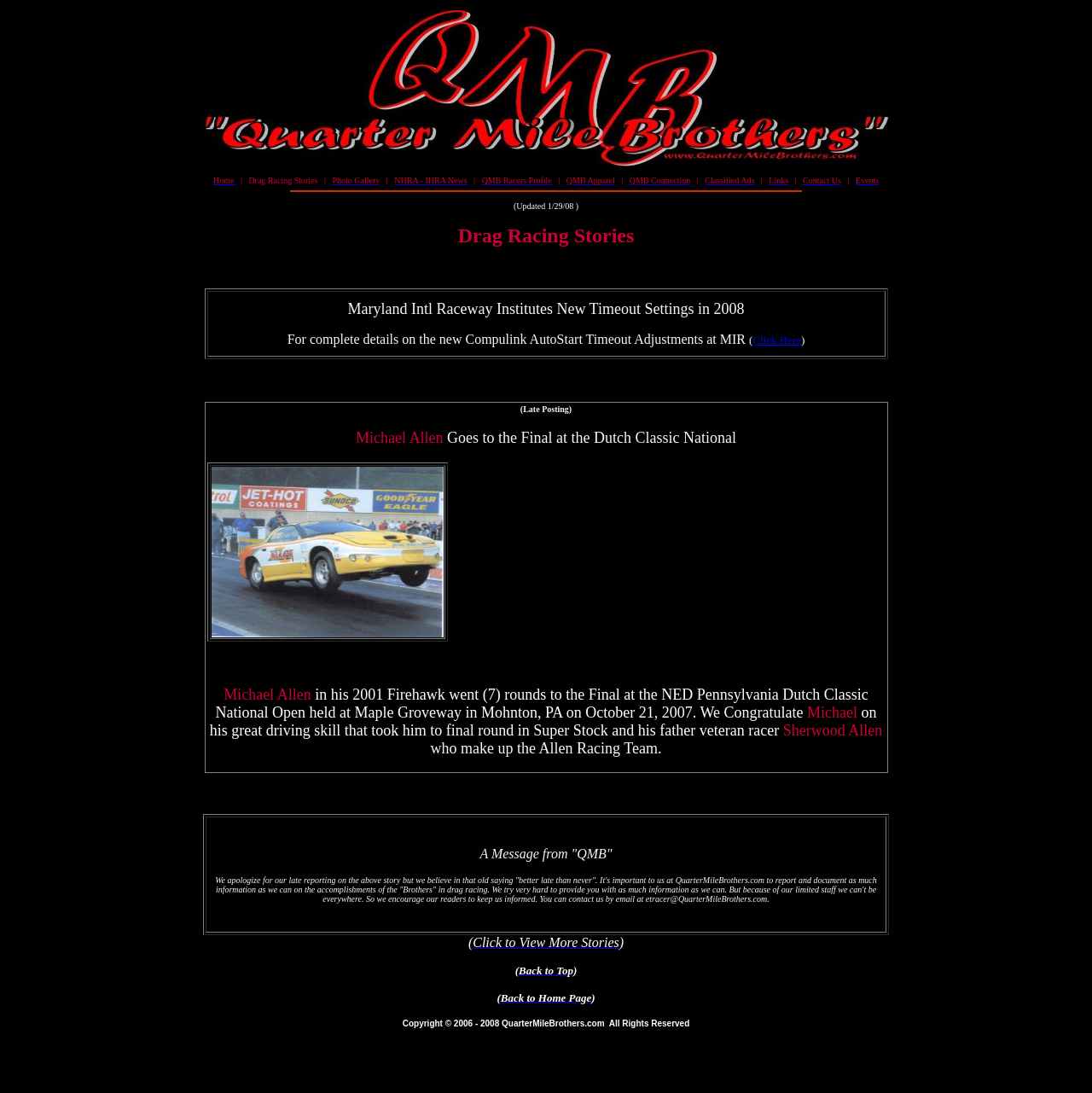Identify the bounding box coordinates of the clickable region to carry out the given instruction: "Read about Michael Allen's racing story".

[0.188, 0.368, 0.812, 0.707]